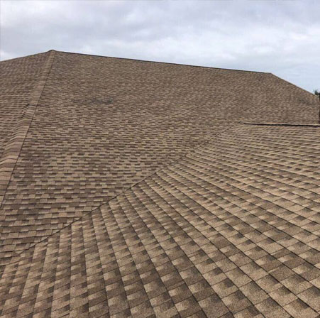Respond concisely with one word or phrase to the following query:
What type of services may be relevant for those considering roof-related services in Mastic, NY?

Shingle roof repair and replacement